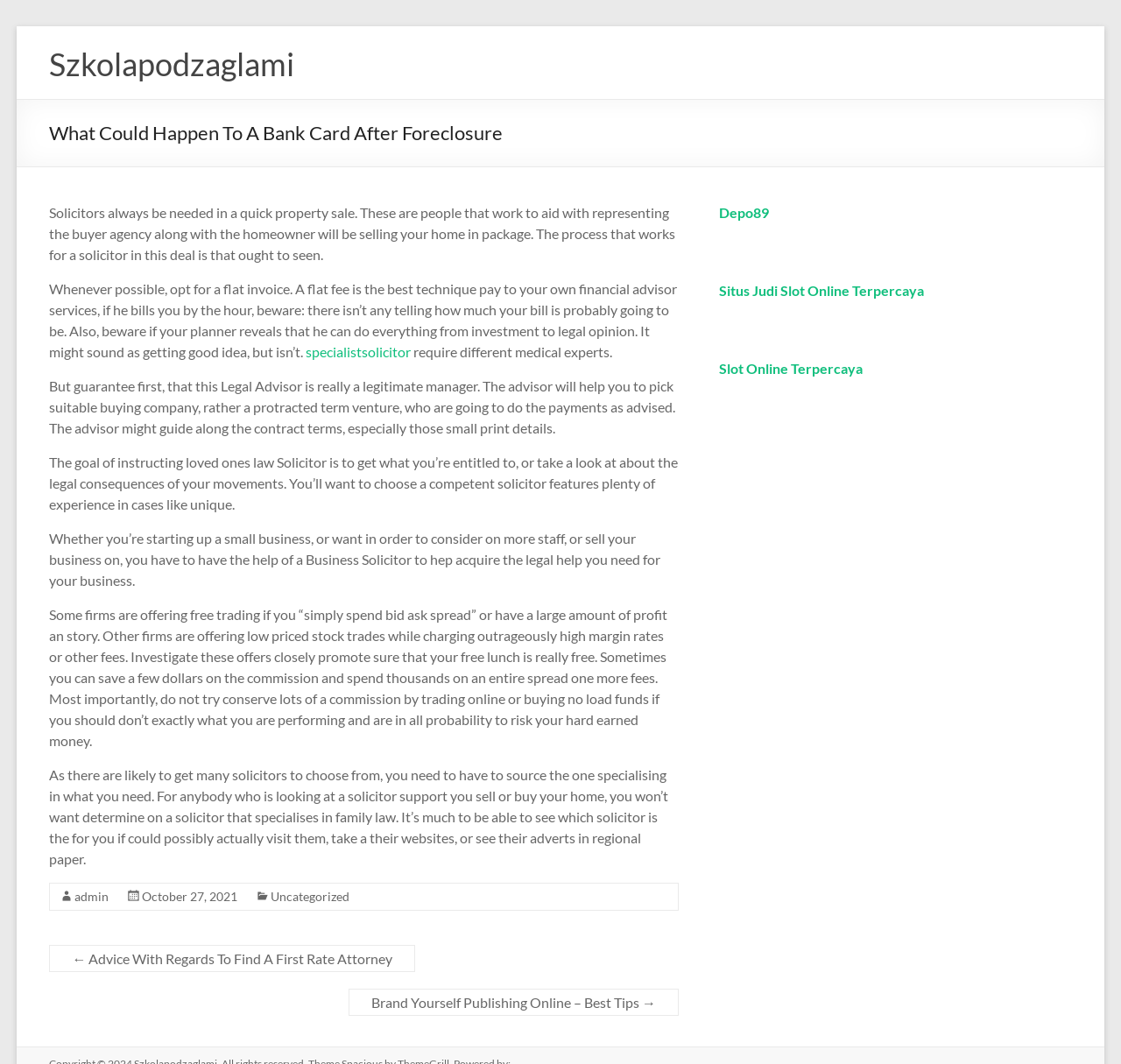Please determine the bounding box coordinates of the element's region to click in order to carry out the following instruction: "Read more about 'specialistsolicitor'". The coordinates should be four float numbers between 0 and 1, i.e., [left, top, right, bottom].

[0.273, 0.323, 0.367, 0.338]